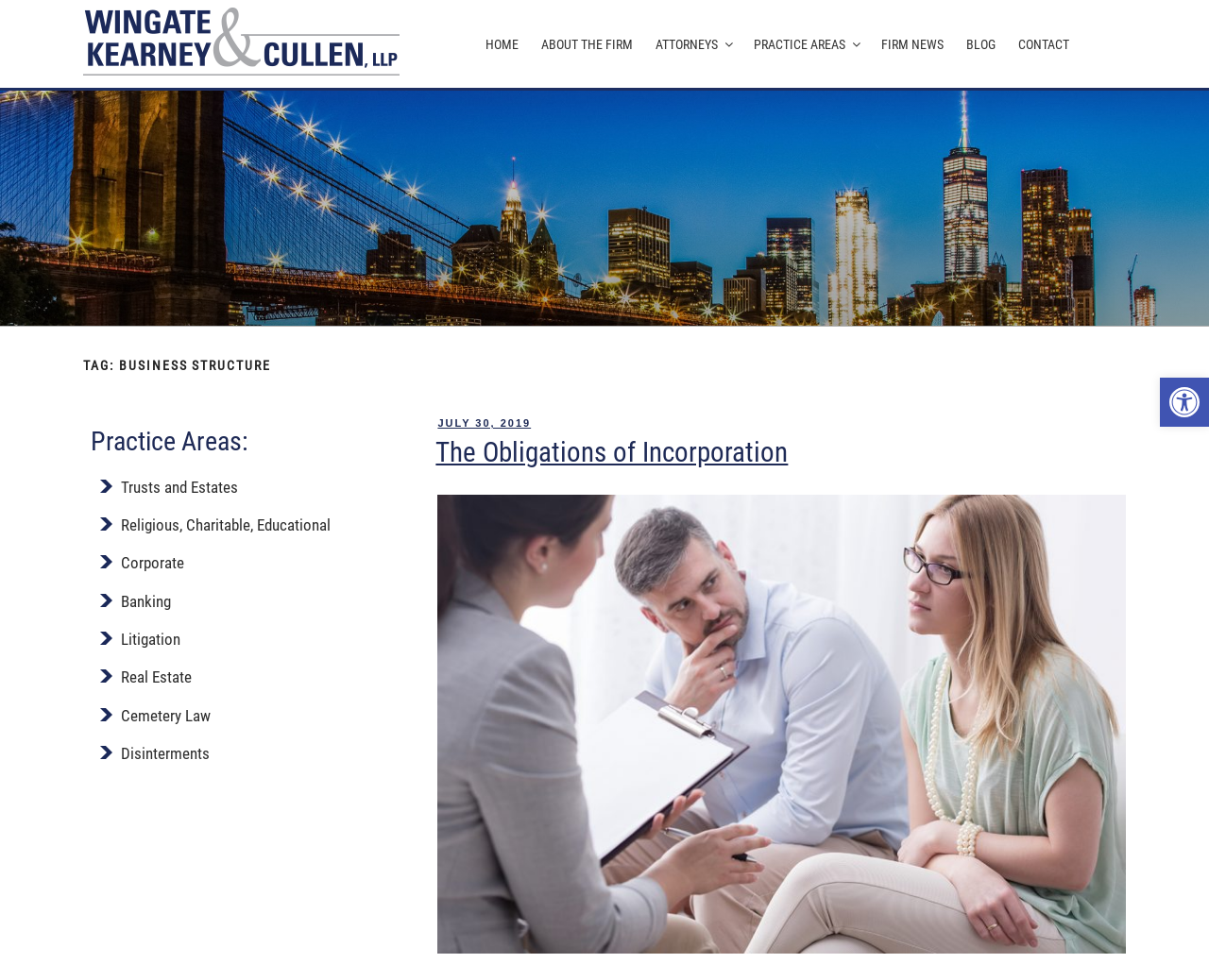Please specify the bounding box coordinates of the clickable region necessary for completing the following instruction: "Click on 'Xperimentalhamid'". The coordinates must consist of four float numbers between 0 and 1, i.e., [left, top, right, bottom].

None